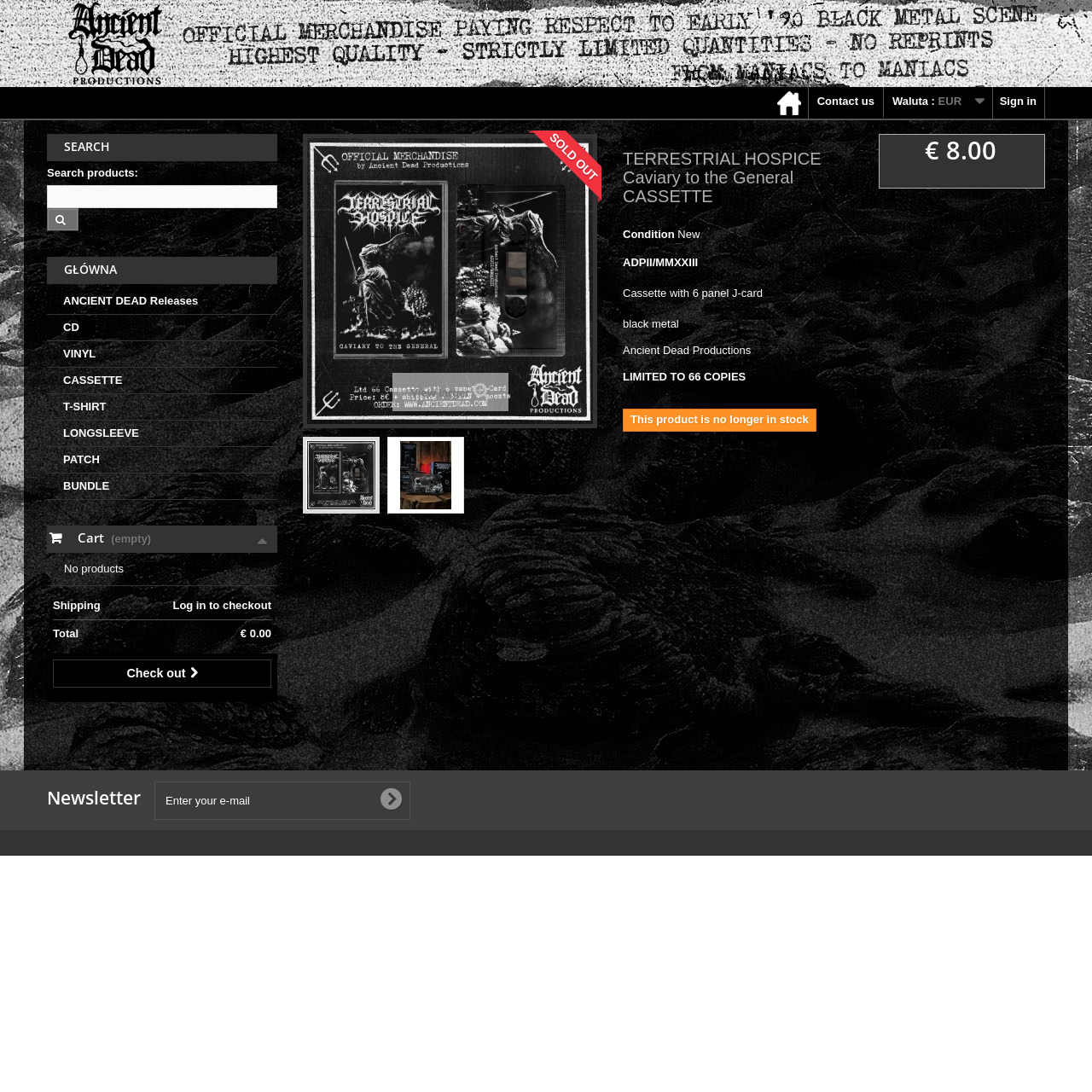Kindly determine the bounding box coordinates for the area that needs to be clicked to execute this instruction: "Check out".

[0.048, 0.604, 0.248, 0.63]